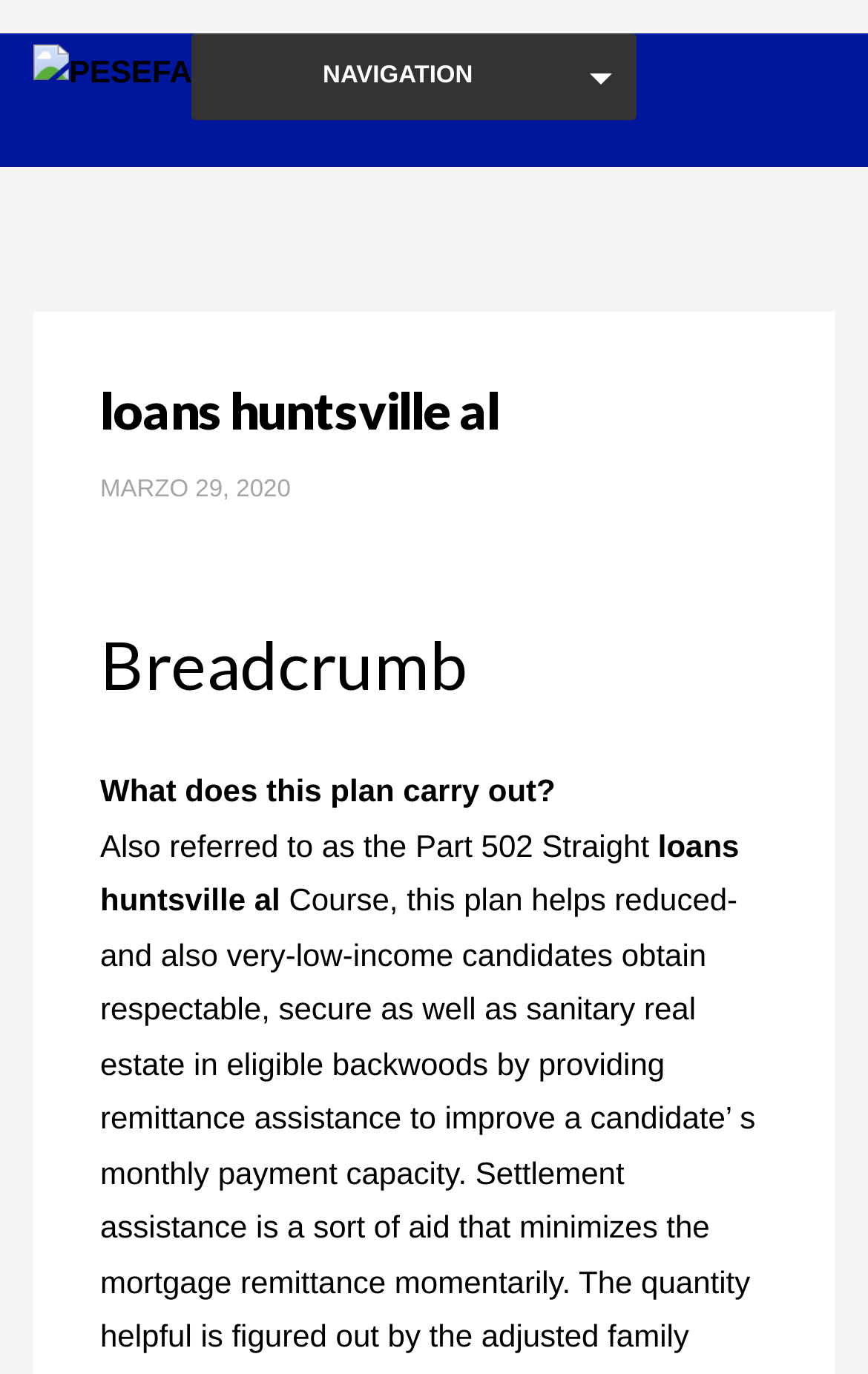Observe the image and answer the following question in detail: What is the purpose of the plan?

I found the text 'What does this plan carry out?' in the StaticText element with bounding box coordinates [0.115, 0.562, 0.64, 0.588] which is a child element of the HeaderAsNonLandmark element.